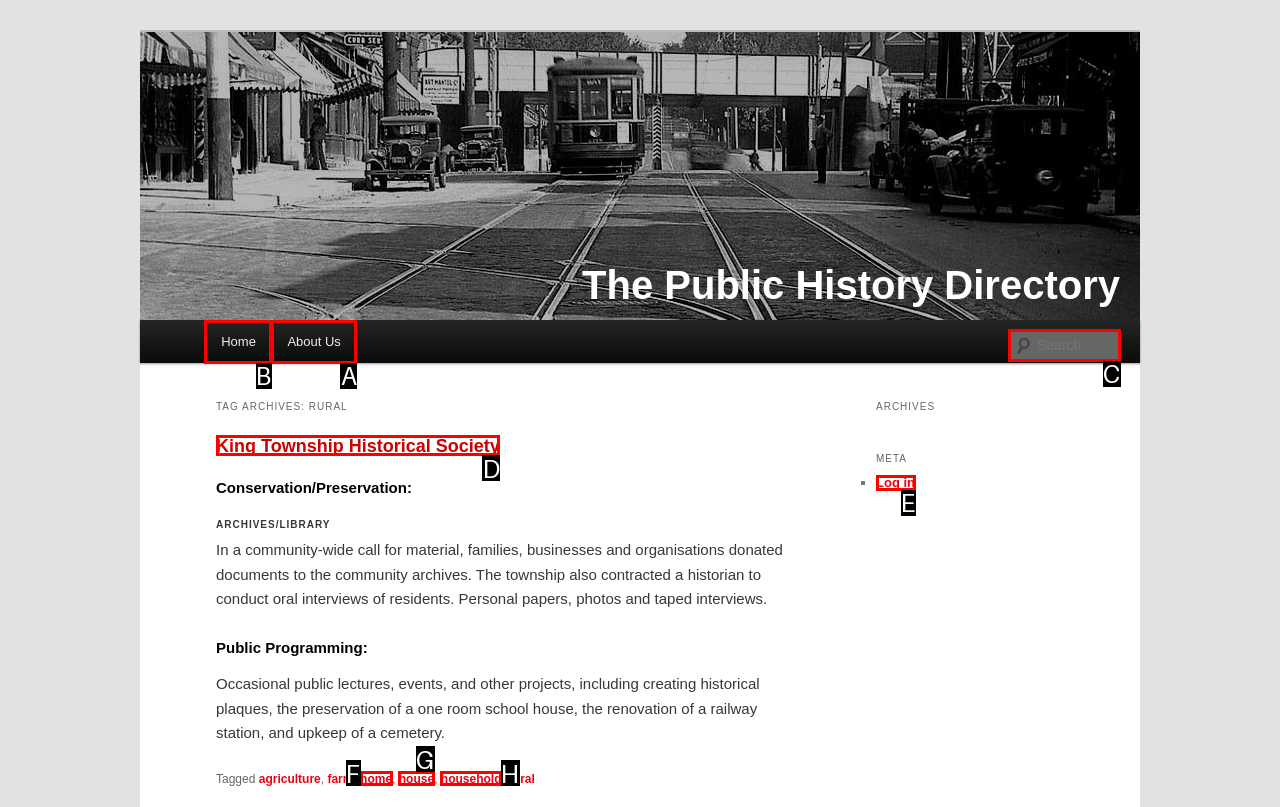Among the marked elements in the screenshot, which letter corresponds to the UI element needed for the task: Go to Home page?

B